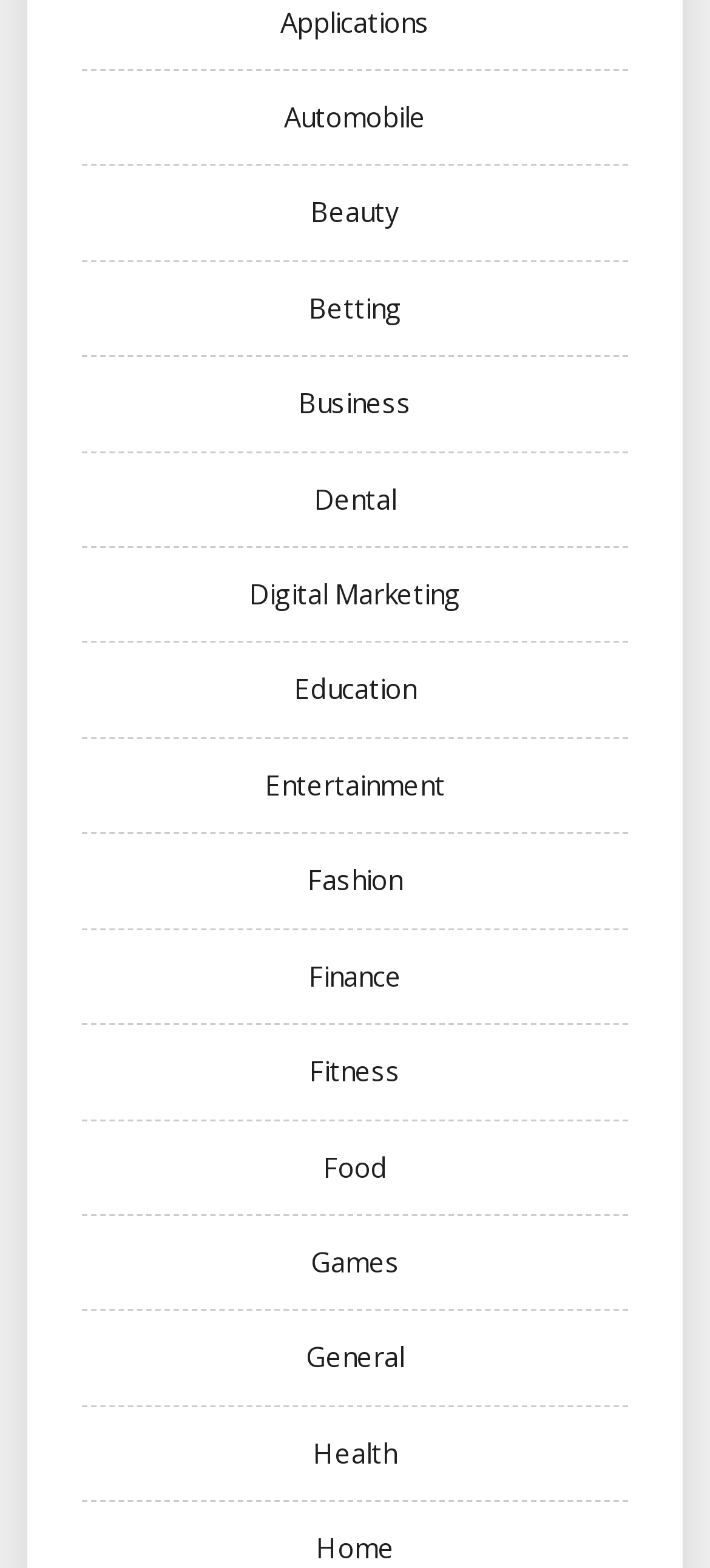Please find the bounding box for the following UI element description. Provide the coordinates in (top-left x, top-left y, bottom-right x, bottom-right y) format, with values between 0 and 1: Digital Marketing

[0.351, 0.367, 0.649, 0.39]